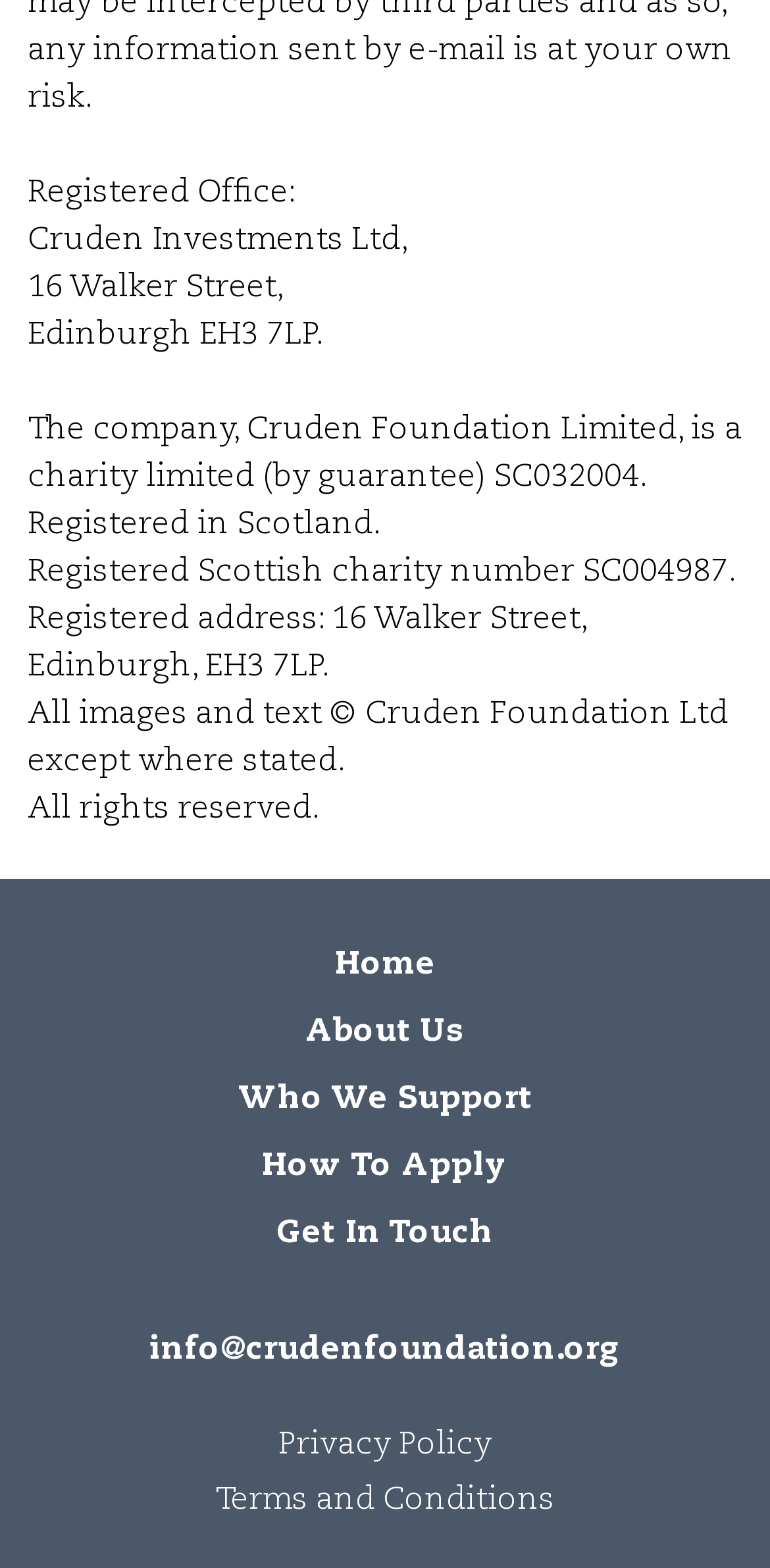Locate the bounding box coordinates of the item that should be clicked to fulfill the instruction: "view privacy policy".

[0.362, 0.909, 0.638, 0.933]